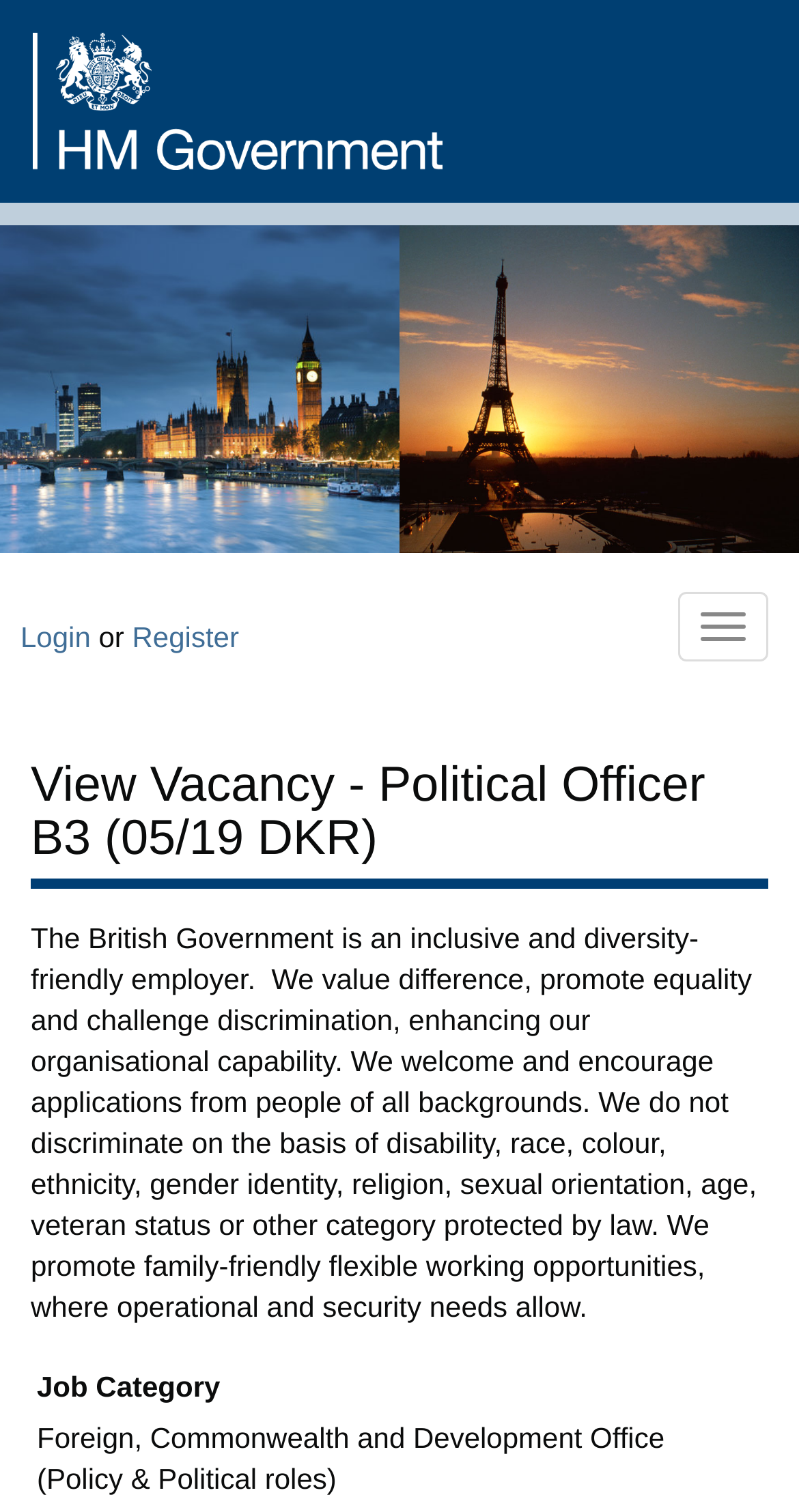Carefully examine the image and provide an in-depth answer to the question: Is the employer family-friendly?

The webpage mentions that the employer promotes family-friendly flexible working opportunities, where operational and security needs allow.